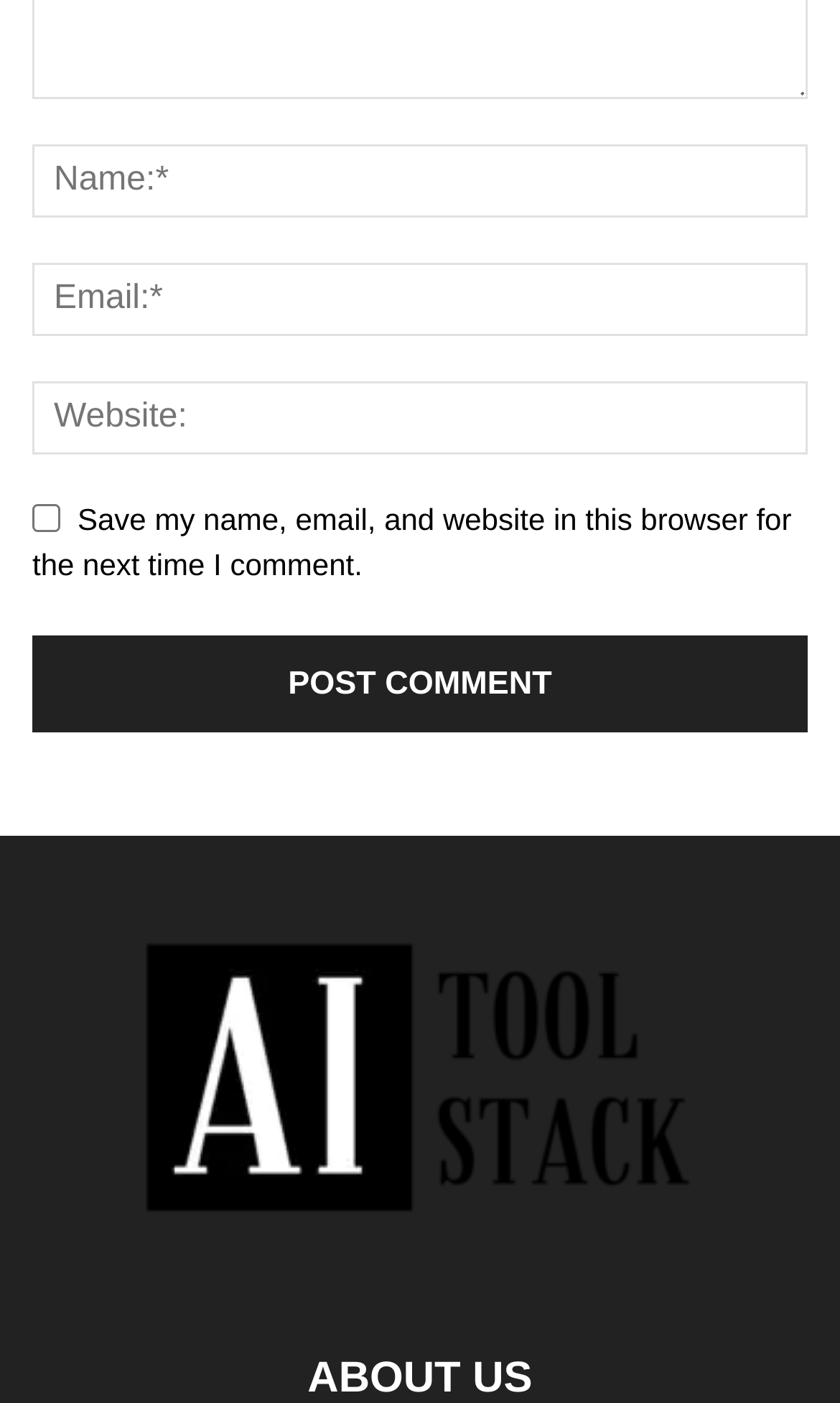Provide a one-word or short-phrase answer to the question:
What is the text on the button?

POST COMMENT